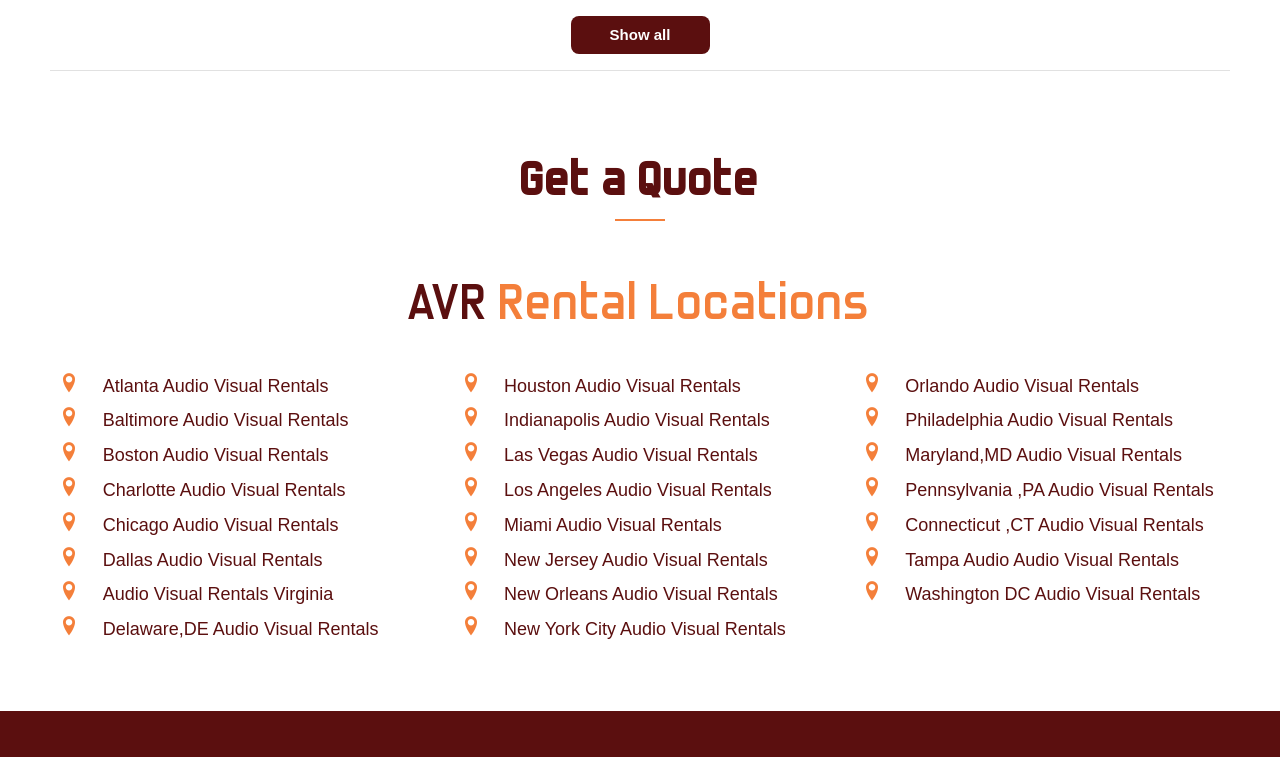Locate the bounding box coordinates of the clickable area to execute the instruction: "Click on 'Show all'". Provide the coordinates as four float numbers between 0 and 1, represented as [left, top, right, bottom].

[0.446, 0.021, 0.554, 0.071]